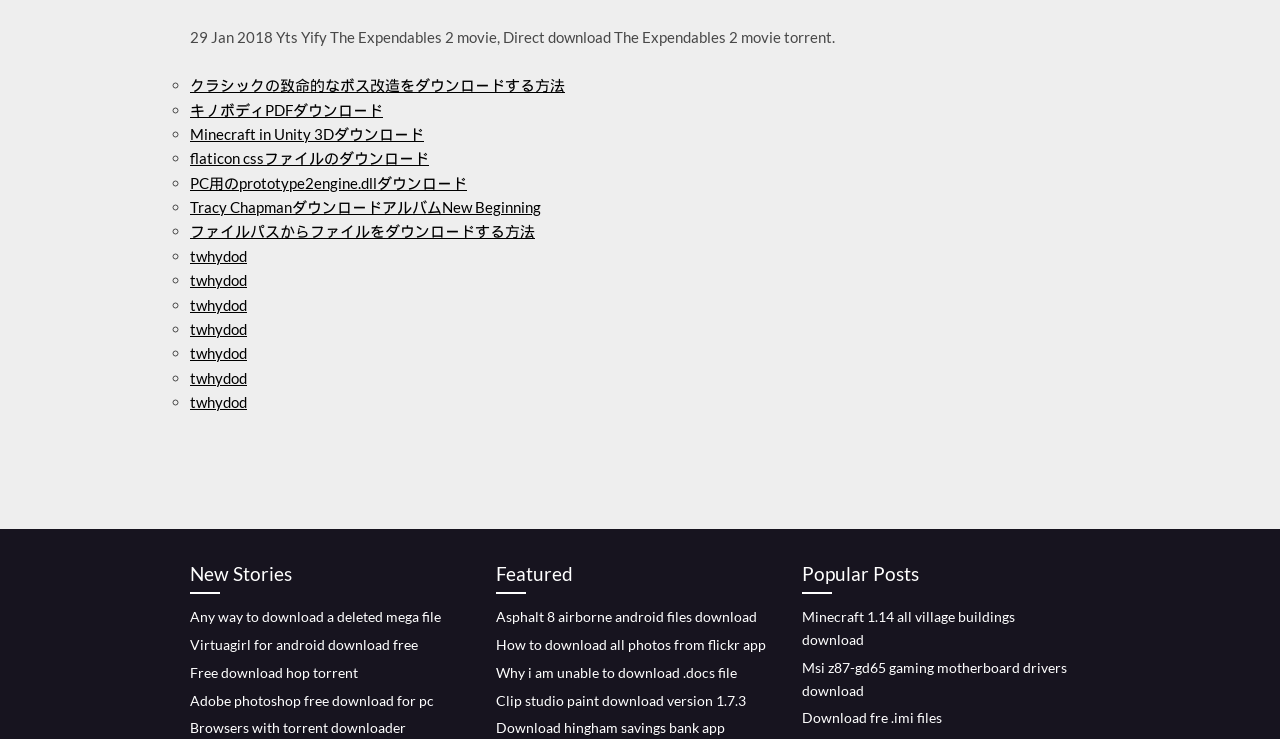How many sections are there on this webpage?
Refer to the image and offer an in-depth and detailed answer to the question.

By scanning the webpage, I can identify three distinct sections: 'New Stories', 'Featured', and 'Popular Posts'. Each section has its own heading and contains a list of links. Therefore, there are three sections on this webpage.